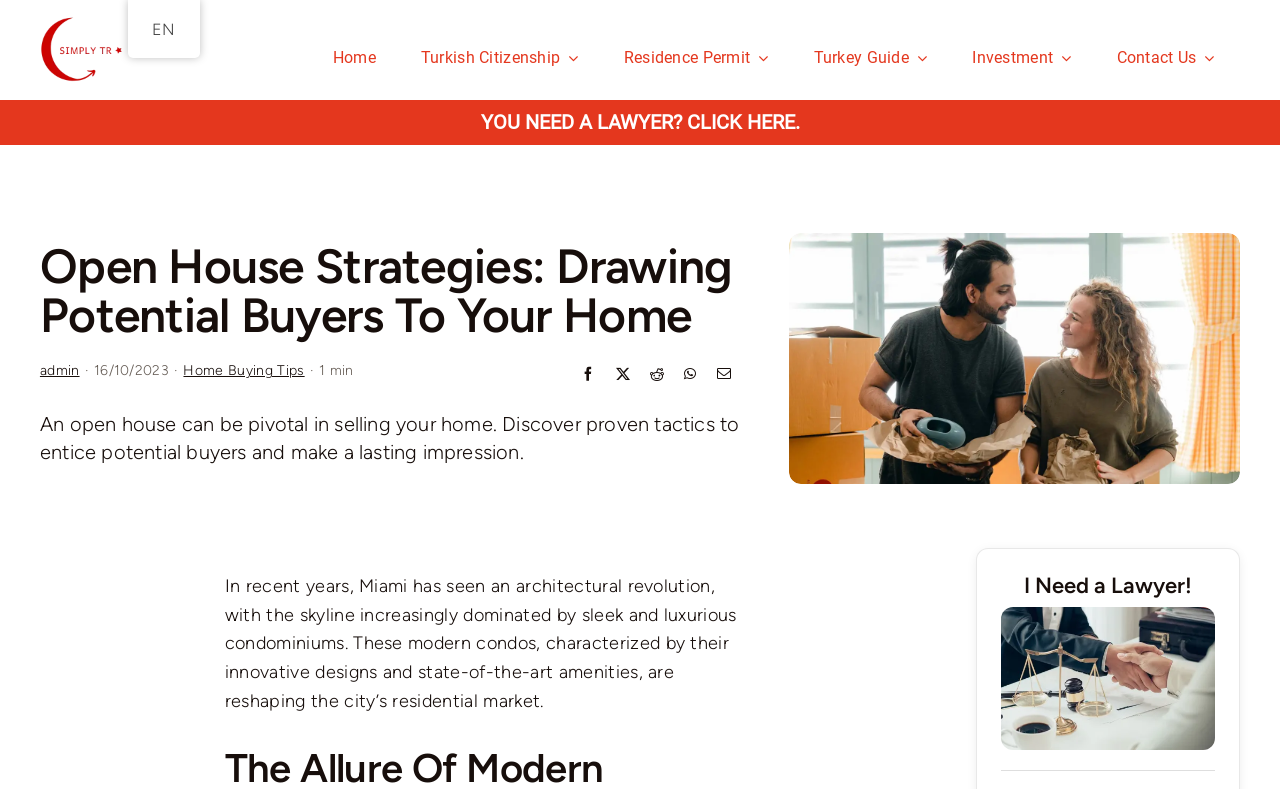Explain the webpage in detail.

This webpage is about open house strategies for selling a home. At the top, there are social media links, including Facebook, Instagram, WhatsApp, mail, and phone, aligned horizontally. Below them, a navigation menu with links to different sections of the website, such as Home, Turkish Citizenship, Residence Permit, Turkey Guide, Investment, and Contact Us, is located.

On the left side, there is a link to the website's main page, and below it, a call-to-action button "YOU NEED A LAWYER? CLICK HERE." The main heading "Open House Strategies: Drawing Potential Buyers To Your Home" is prominently displayed.

Under the heading, there is a link to the admin section, followed by the date "16/10/2023" and a link to "Home Buying Tips" with a reading time of "1 min". Below these, there are social media sharing links, including Facebook, Twitter, Reddit, WhatsApp, and Email.

The main content of the webpage starts with a brief introduction to the importance of open houses in selling a home, followed by a large image depicting "Family moments". The article then discusses the architectural revolution in Miami, with modern condominiums reshaping the city's residential market.

On the right side, there is a section titled "I Need a Lawyer!" with an image of "Turkish citizenship lawyers simply tr". At the top right corner, there is a language selection link "EN".